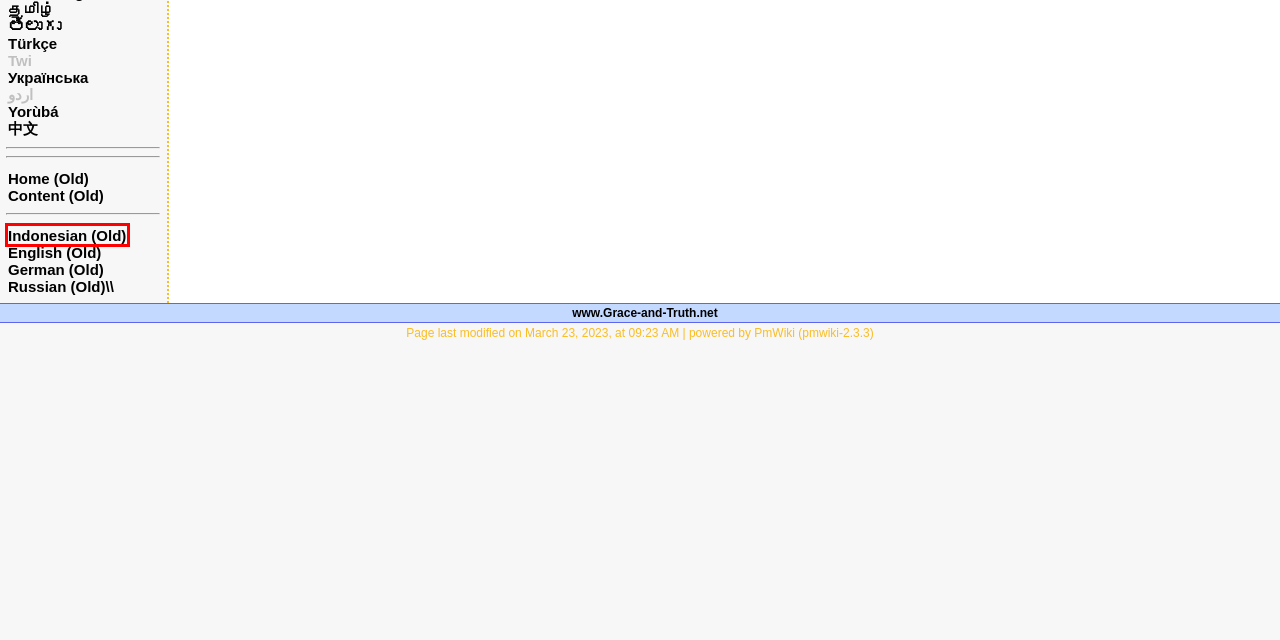After examining the screenshot of a webpage with a red bounding box, choose the most accurate webpage description that corresponds to the new page after clicking the element inside the red box. Here are the candidates:
A. Tamil தமிழ் Pages | Grace and Truth
B. Ukrainian Українська Pages | Grace and Truth
C. Turkish Türkçe Pages | Grace and Truth
D. Indonesian Pages | Grace and Truth
E. Urdu اردو Pages | Grace and Truth
F. Русские страницы | Grace and Truth
G. Telugu తెలుగు Pages | Grace and Truth
H. Chinese 中文 Pages | Grace and Truth

D